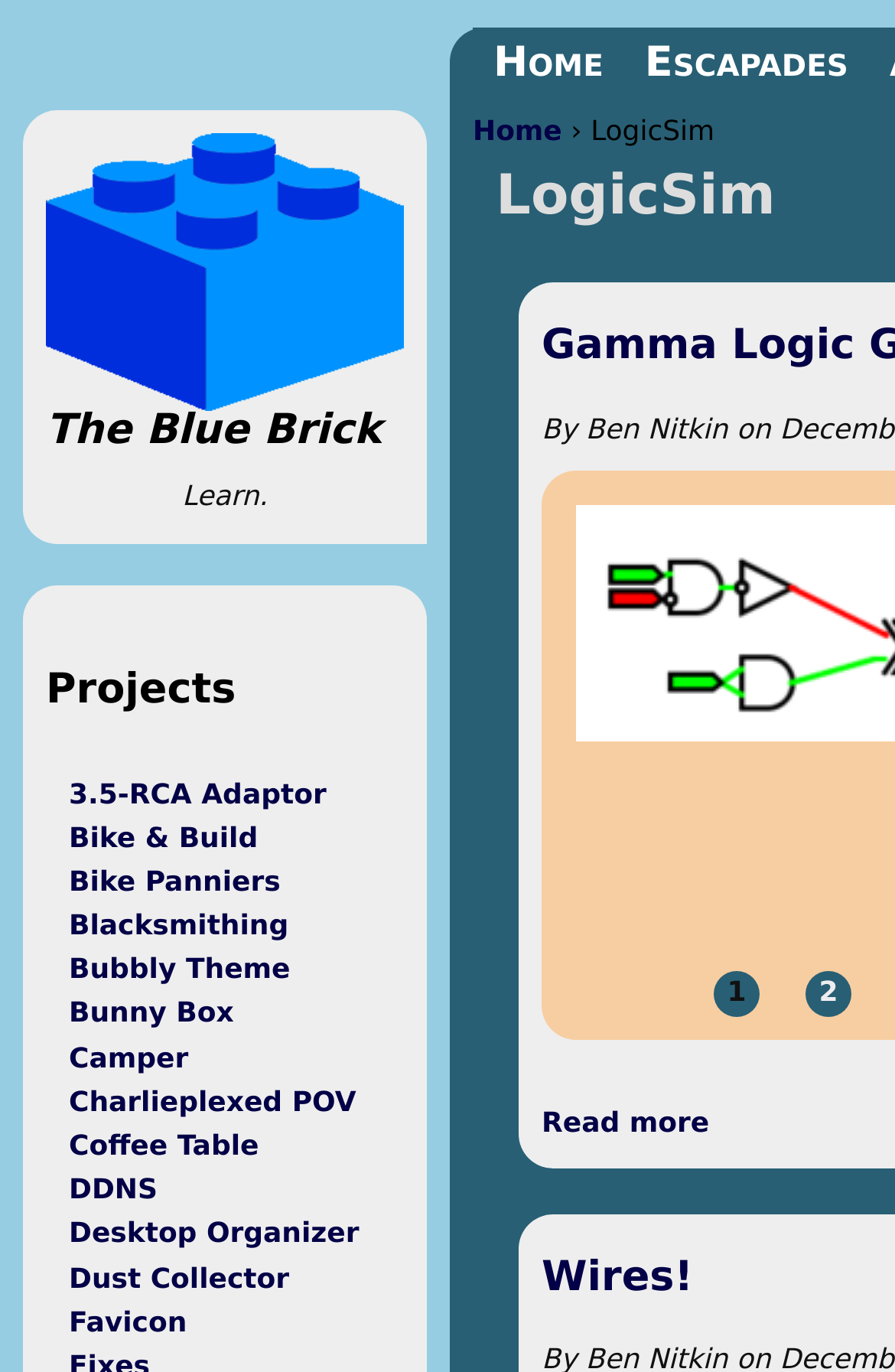Locate the bounding box coordinates of the region to be clicked to comply with the following instruction: "Jump to navigation". The coordinates must be four float numbers between 0 and 1, in the form [left, top, right, bottom].

[0.0, 0.0, 1.0, 0.01]